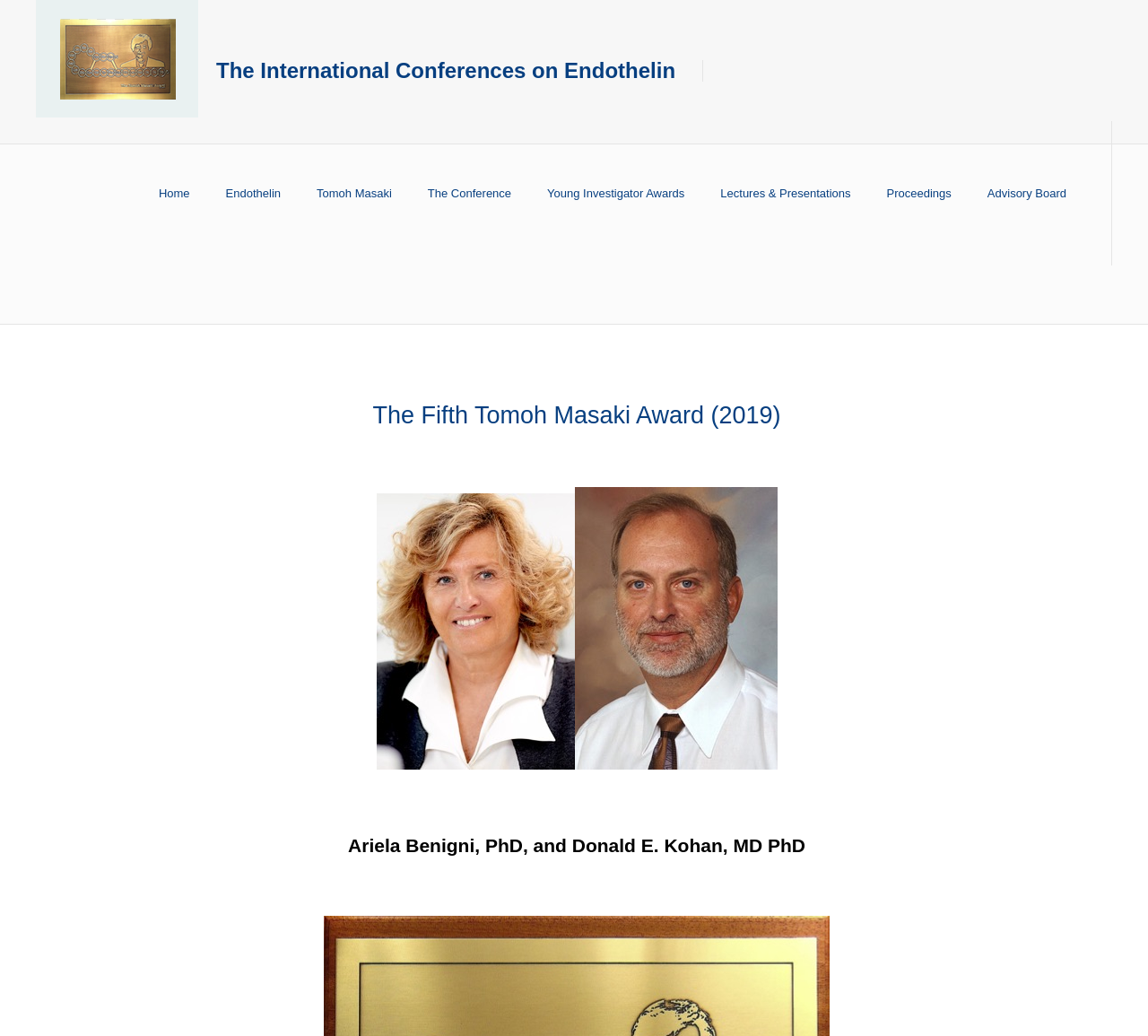Locate the coordinates of the bounding box for the clickable region that fulfills this instruction: "learn about endothelin".

[0.189, 0.174, 0.252, 0.199]